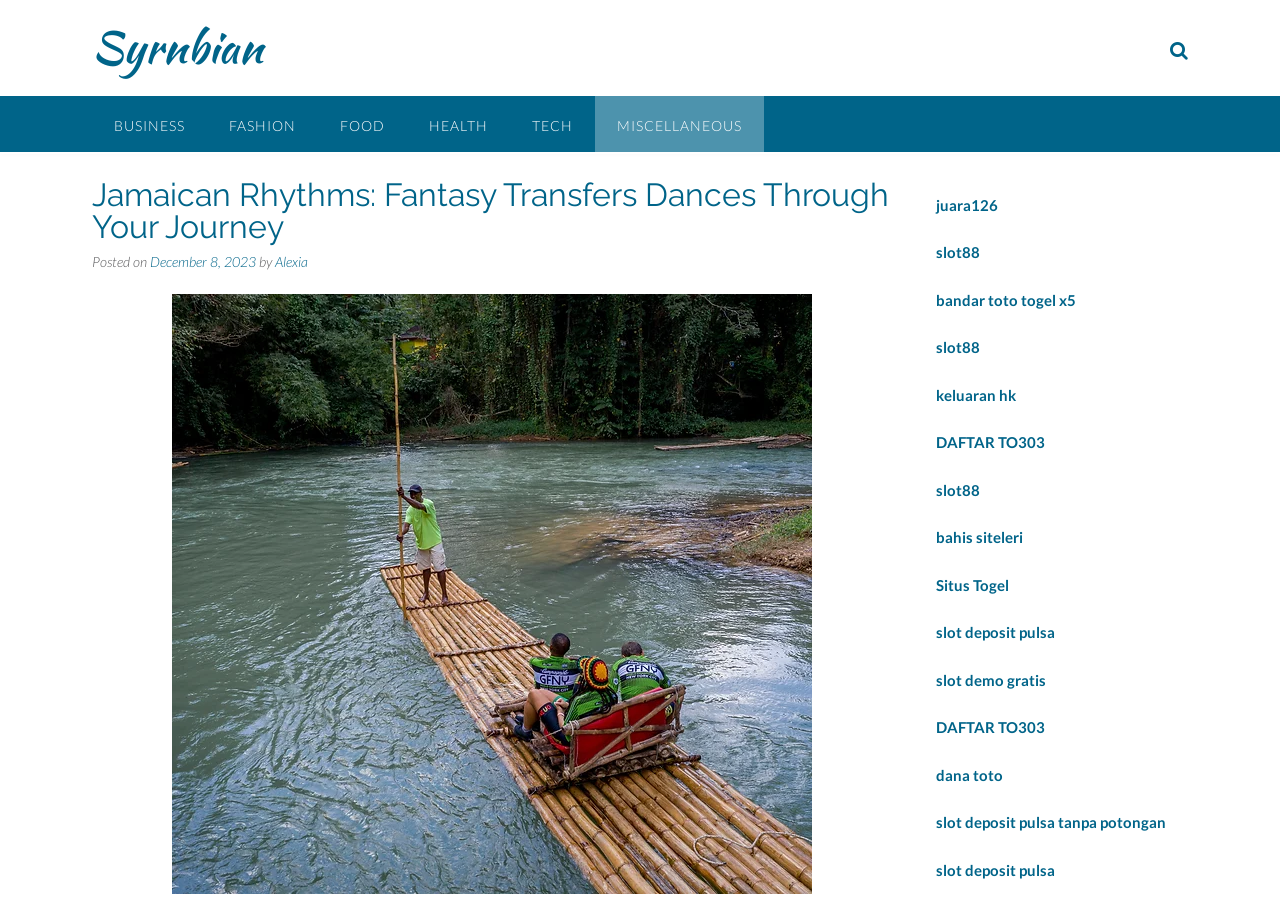Please give a one-word or short phrase response to the following question: 
What is the purpose of the links on the right side?

To provide additional resources